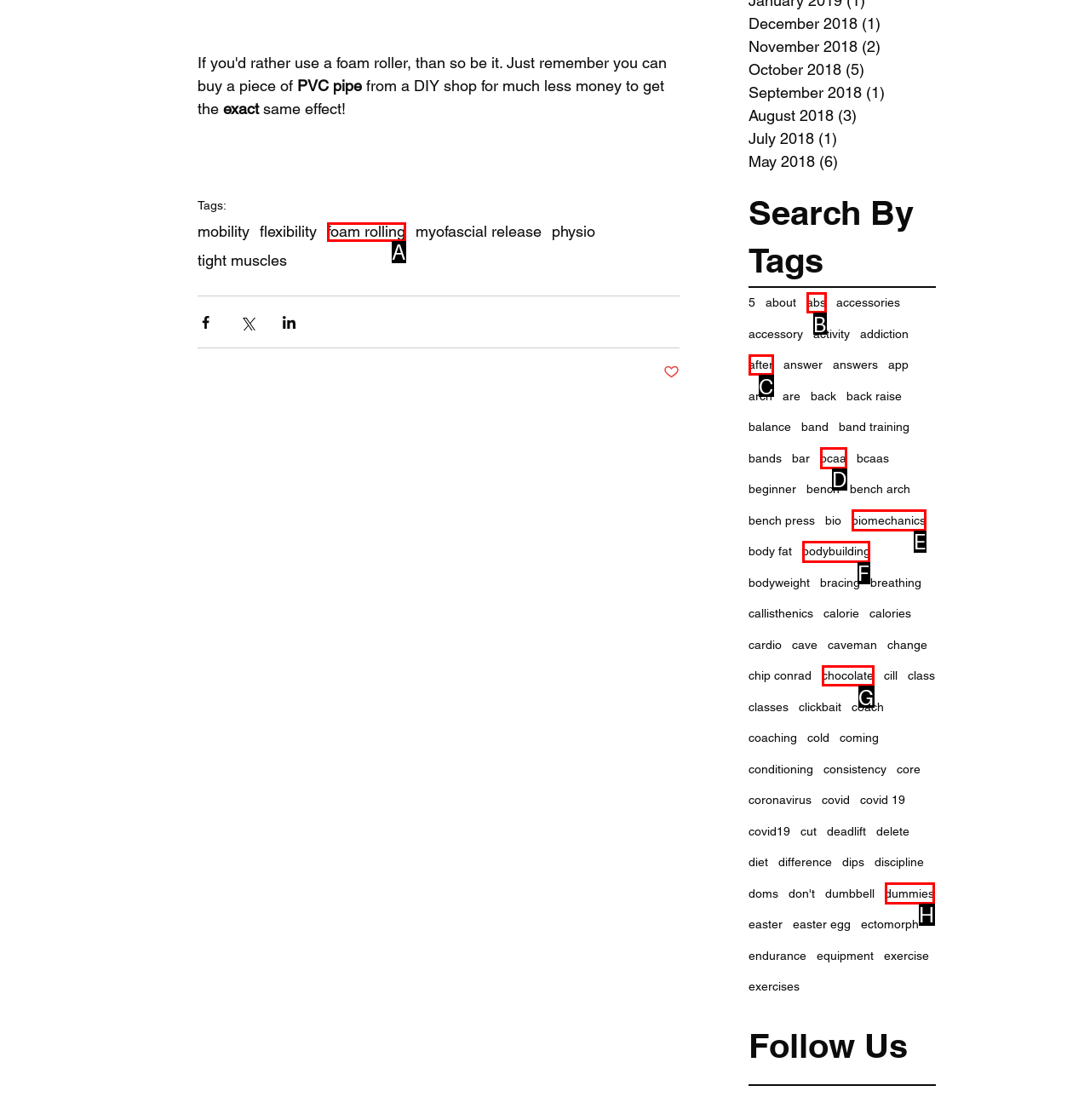Determine the letter of the element you should click to carry out the task: Explore the 'bodybuilding' topic
Answer with the letter from the given choices.

F